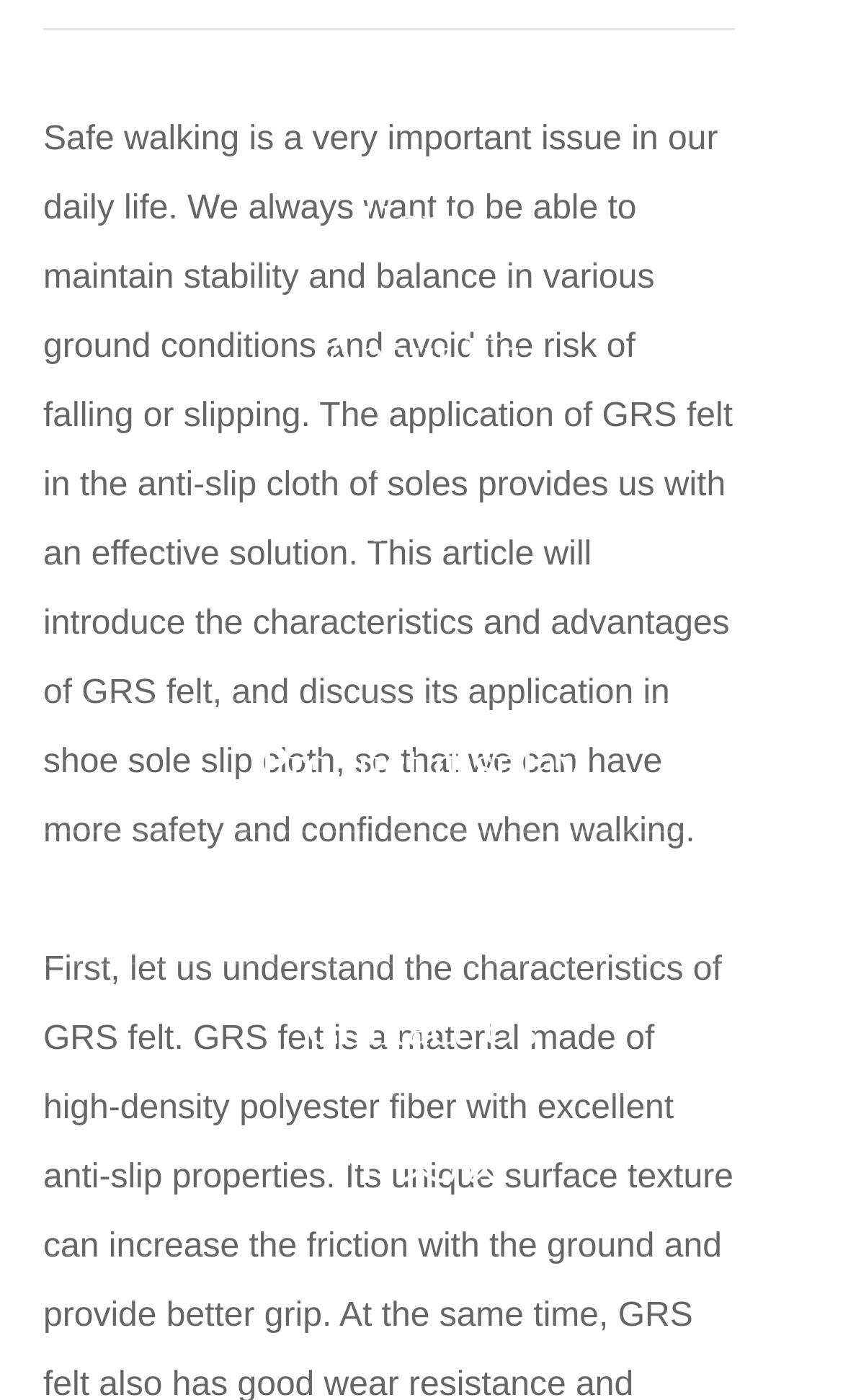Identify the bounding box for the element characterized by the following description: "Home".

[0.425, 0.142, 0.575, 0.179]